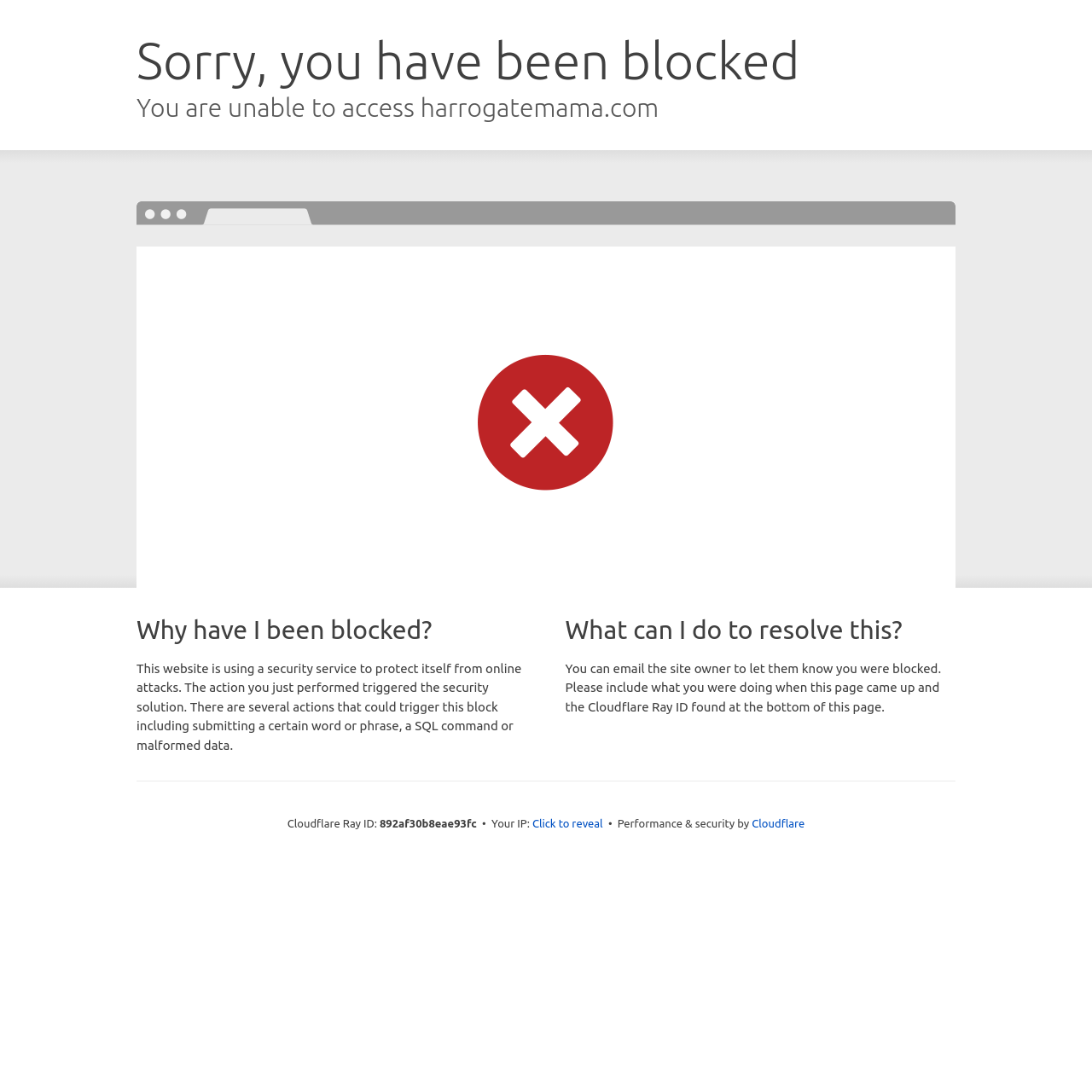Please answer the following query using a single word or phrase: 
What can be done to resolve this block?

Email site owner